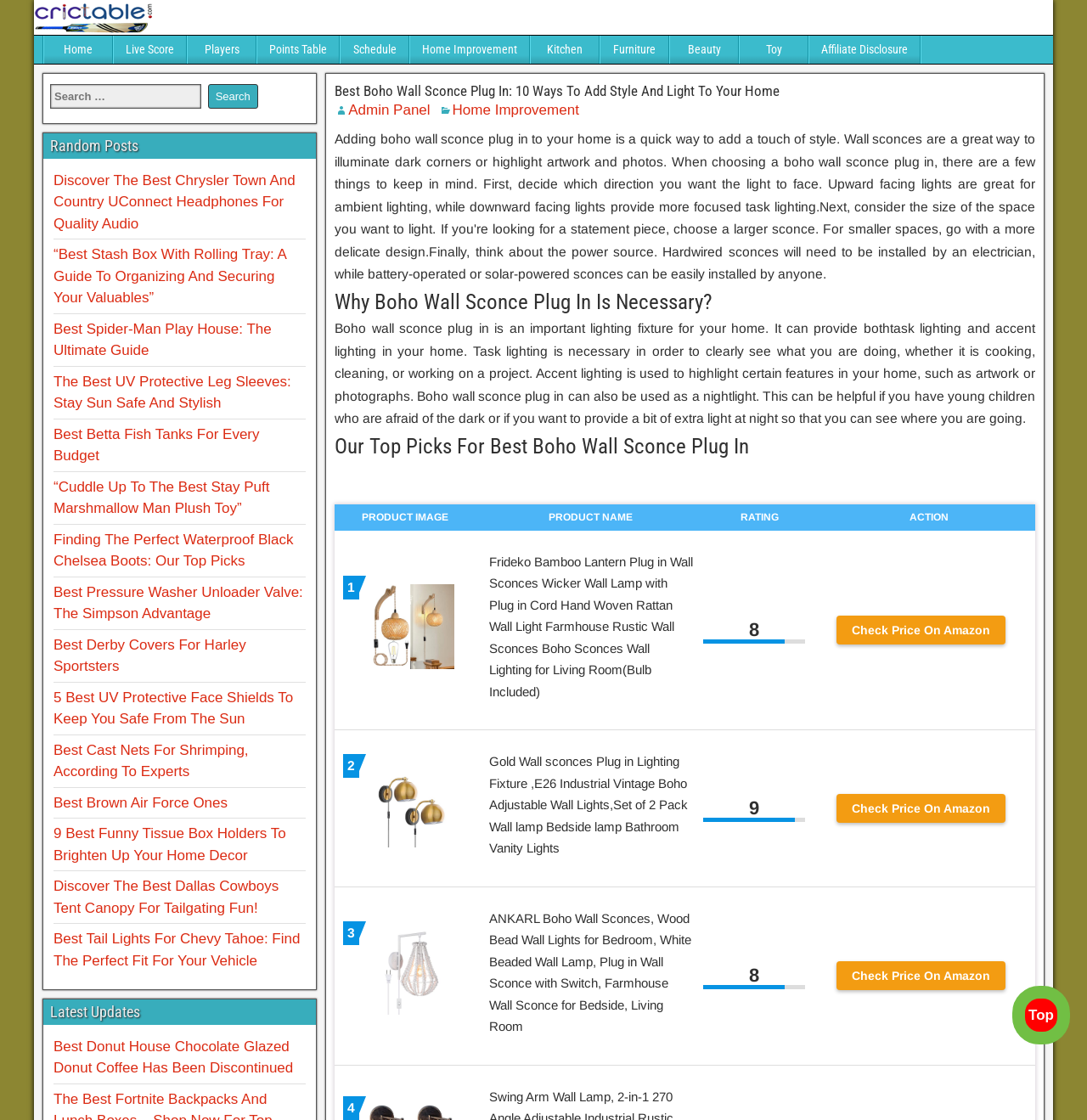Based on the image, please elaborate on the answer to the following question:
What type of content is listed under 'Random Posts' on the webpage?

The 'Random Posts' section on the webpage lists various articles on different topics, including product reviews, guides, and more. The articles are not related to boho wall sconce plug in, but rather seem to be random posts from the website.